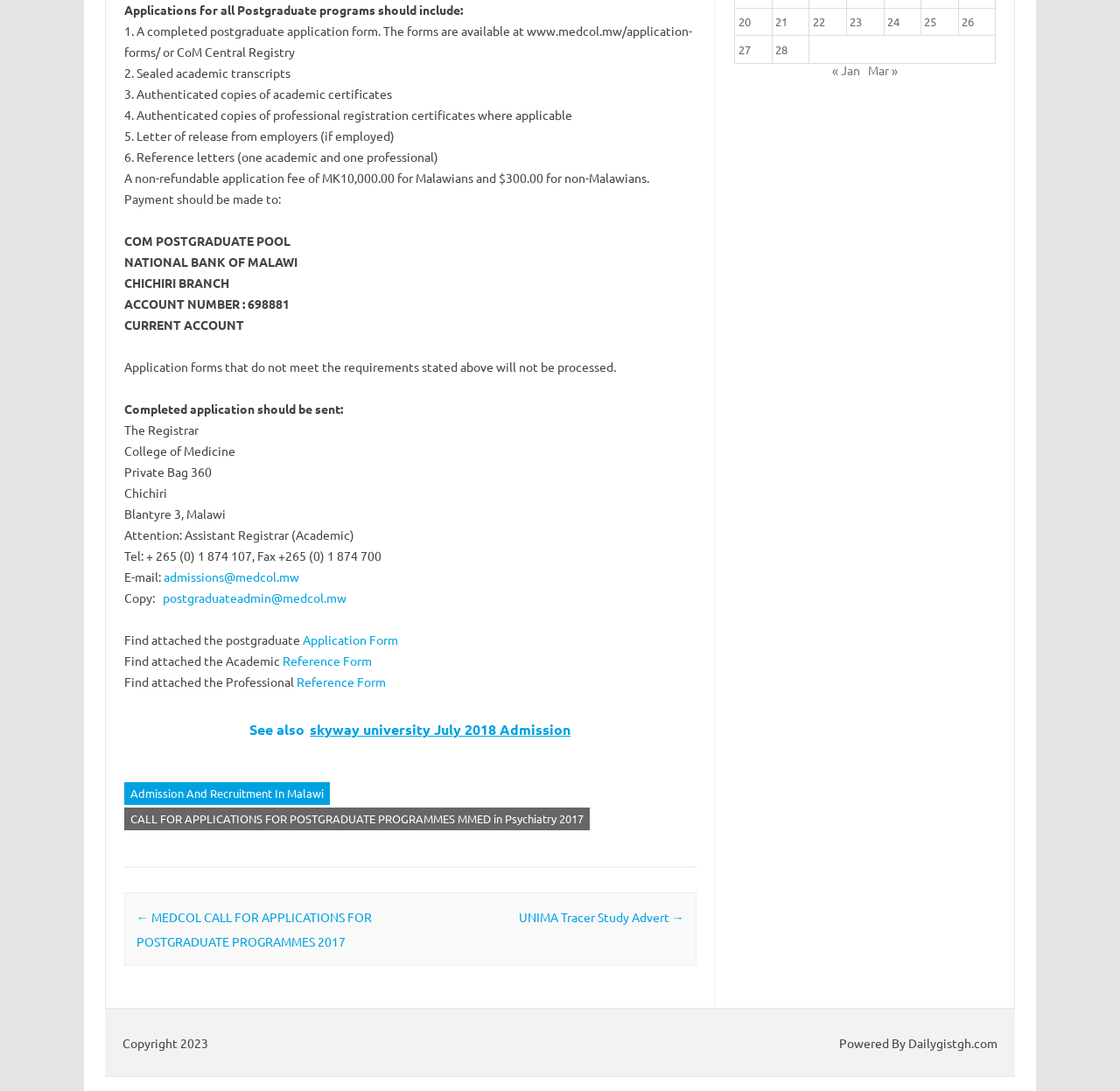Using the description: "Mar »", determine the UI element's bounding box coordinates. Ensure the coordinates are in the format of four float numbers between 0 and 1, i.e., [left, top, right, bottom].

[0.775, 0.057, 0.802, 0.071]